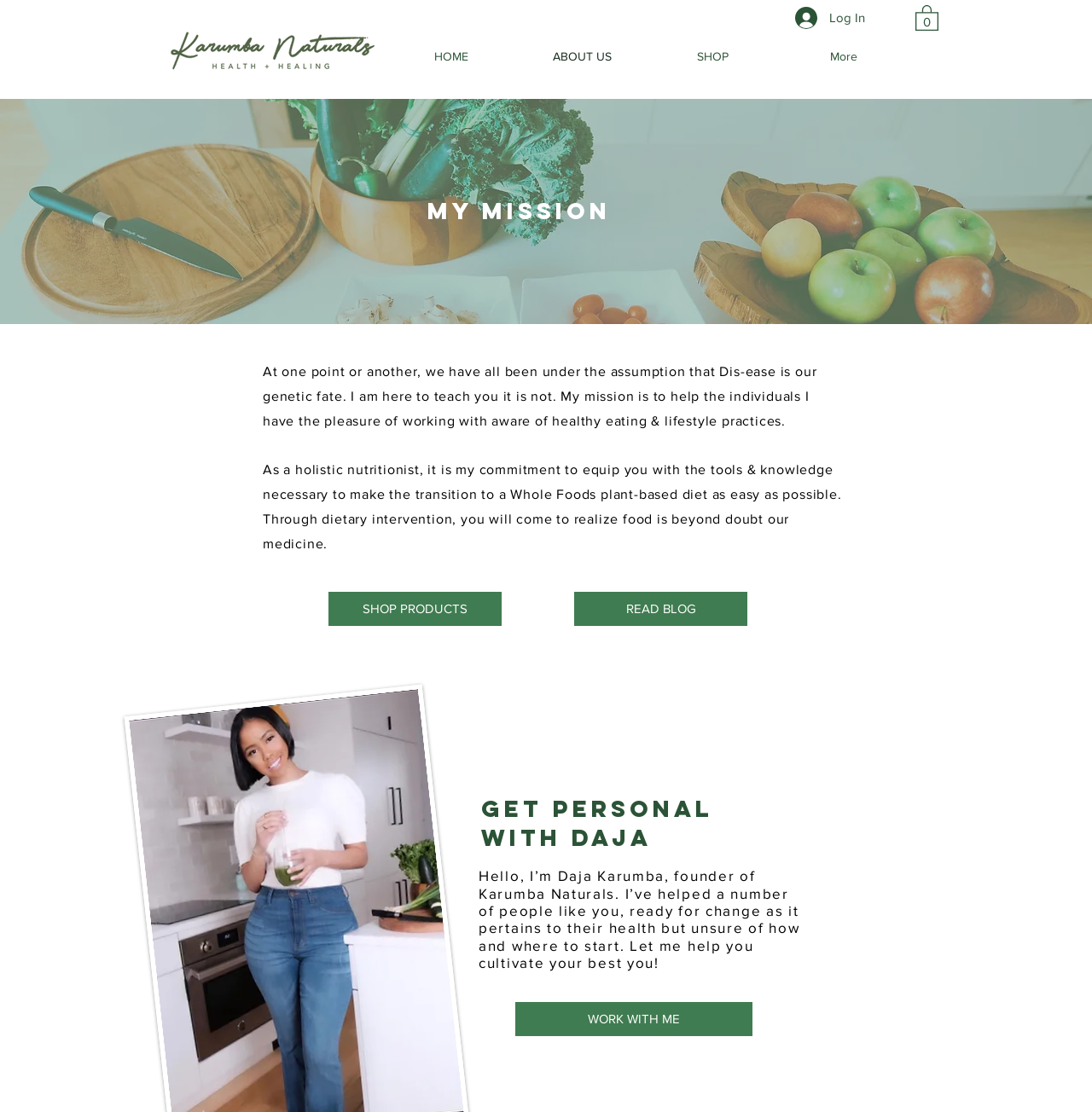What is the name of the founder of Karumba Naturals?
Please provide a single word or phrase as your answer based on the screenshot.

Daja Karumba